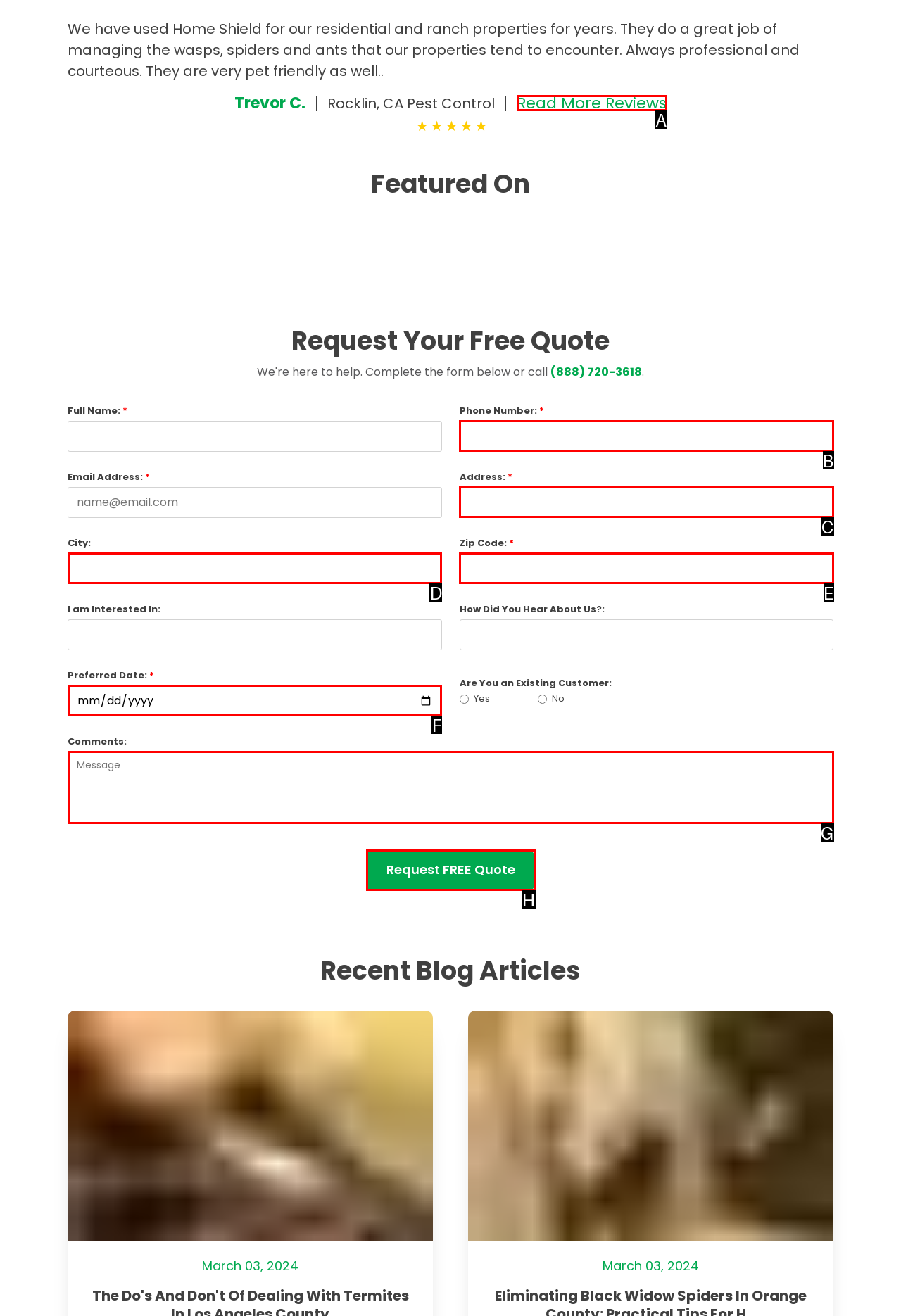Pick the HTML element that corresponds to the description: Read More Reviews
Answer with the letter of the correct option from the given choices directly.

A